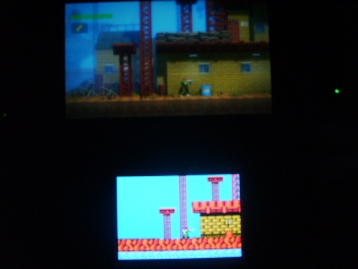Produce a meticulous caption for the image.

The image displays two screens showcasing different visuals from a video game. The upper screen features a character navigating a side-scrolling environment with industrial elements, highlighted by tall structures and platforms set against a blue backdrop. Below, the lower screen presents a lighter scene with vibrant blue and yellow colors, where the same character appears to be traversing another level adorned with fiery, lava-like designs. This setup suggests an engaging gaming experience, likely showcasing a nostalgic 2D platformer reminiscent of classic titles, appealing to retro gaming enthusiasts. The juxtaposition of different environments may indicate the game's versatility and depth, promising varied challenges and gameplay dynamics for players.